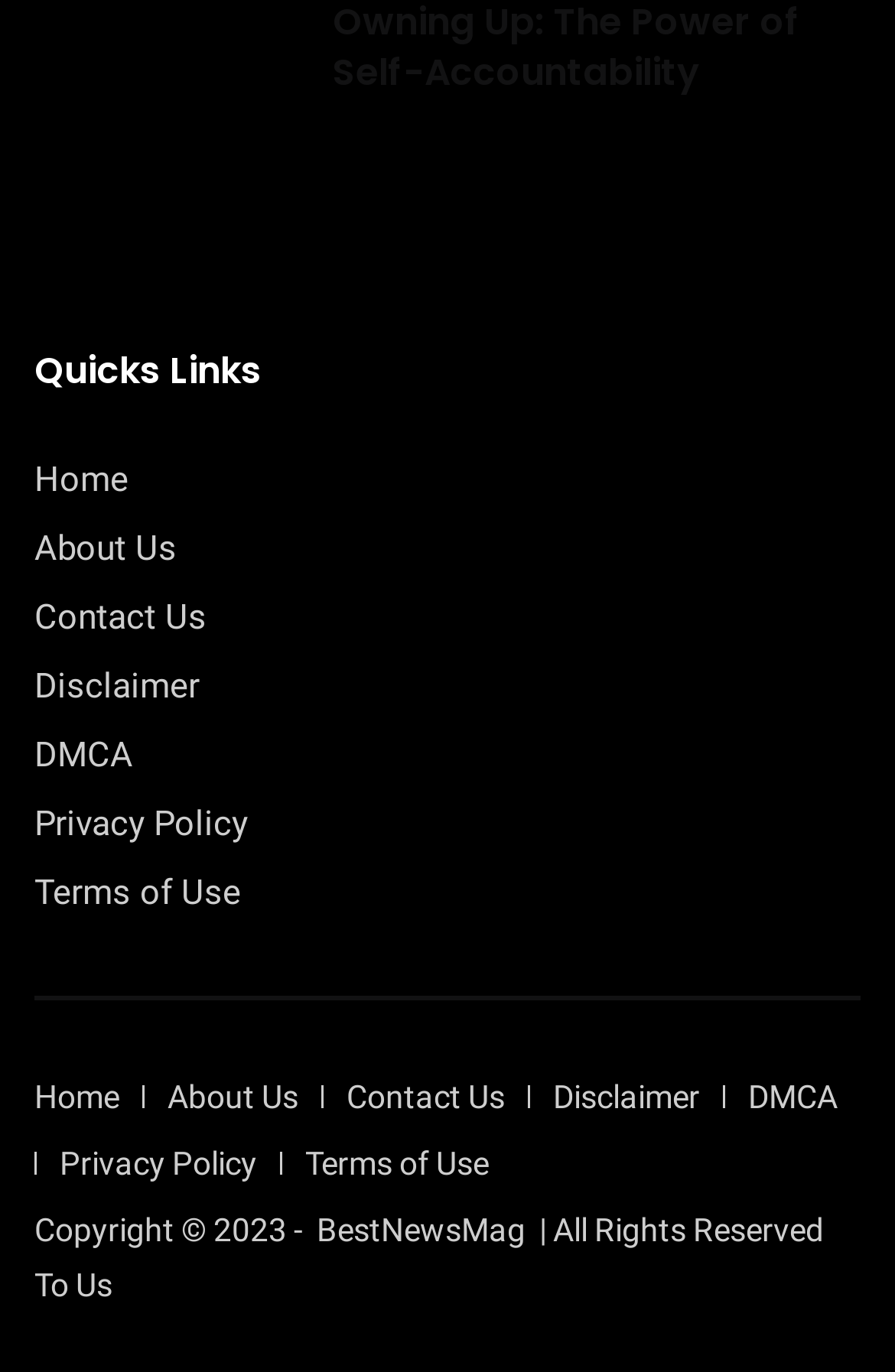Bounding box coordinates are given in the format (top-left x, top-left y, bottom-right x, bottom-right y). All values should be floating point numbers between 0 and 1. Provide the bounding box coordinate for the UI element described as: Terms of Use

[0.038, 0.636, 0.269, 0.666]